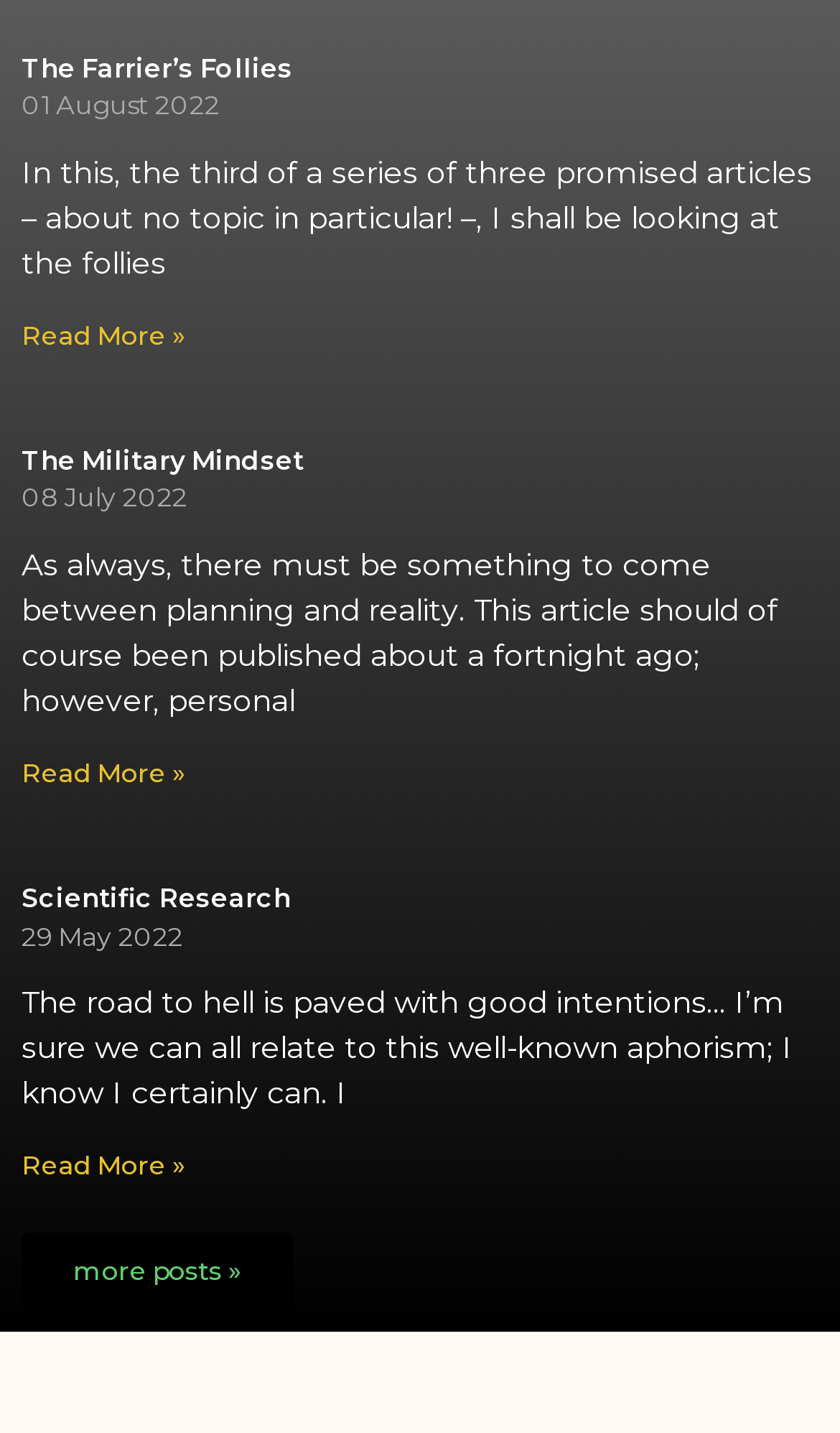What is the text of the 'Read more' link in the third article?
Carefully examine the image and provide a detailed answer to the question.

The text of the 'Read more' link in the third article can be found in the third article section, which is a link element with the text 'Read More »'.